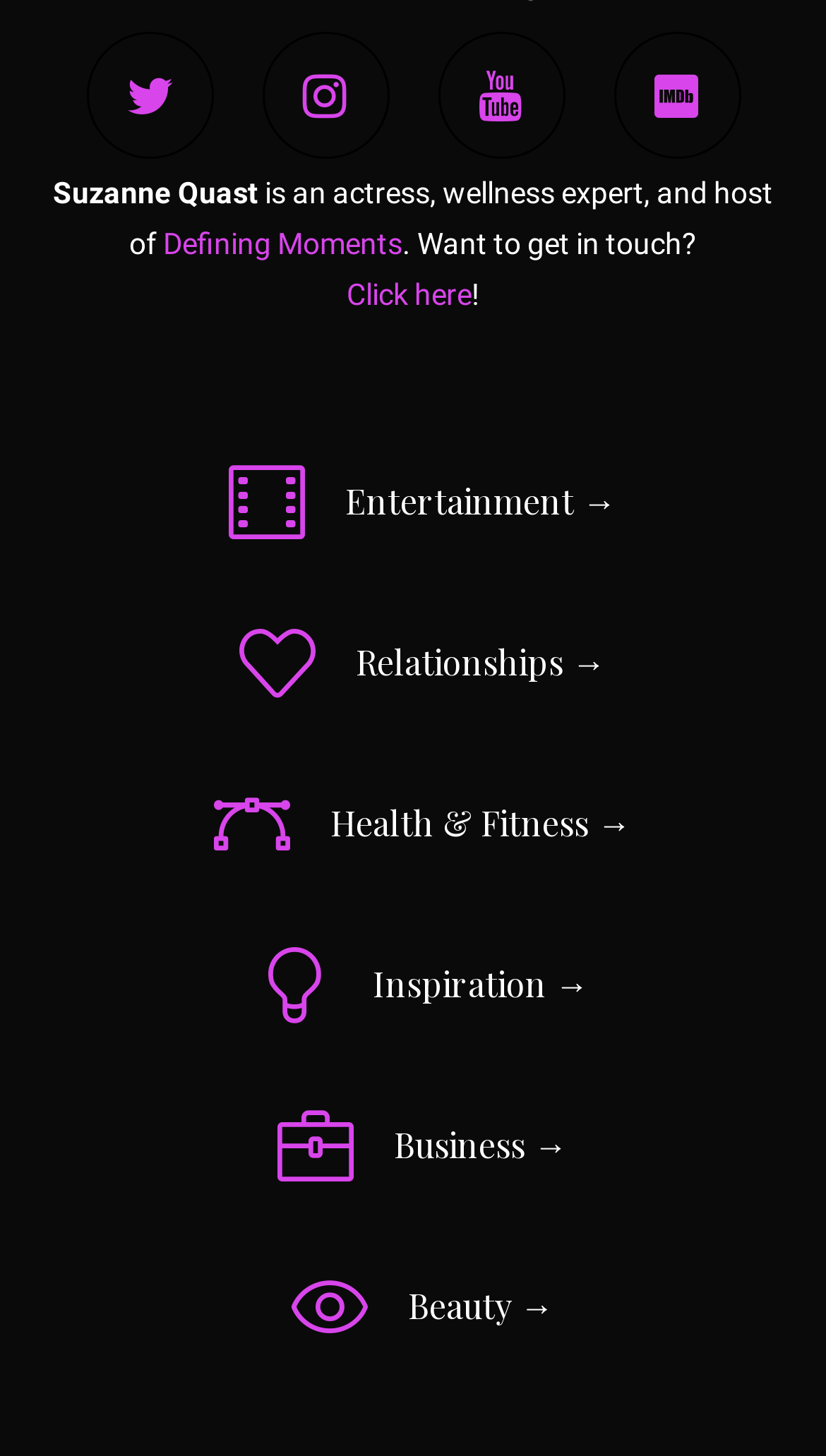Please identify the bounding box coordinates of the element I need to click to follow this instruction: "View masses and prayer services".

None